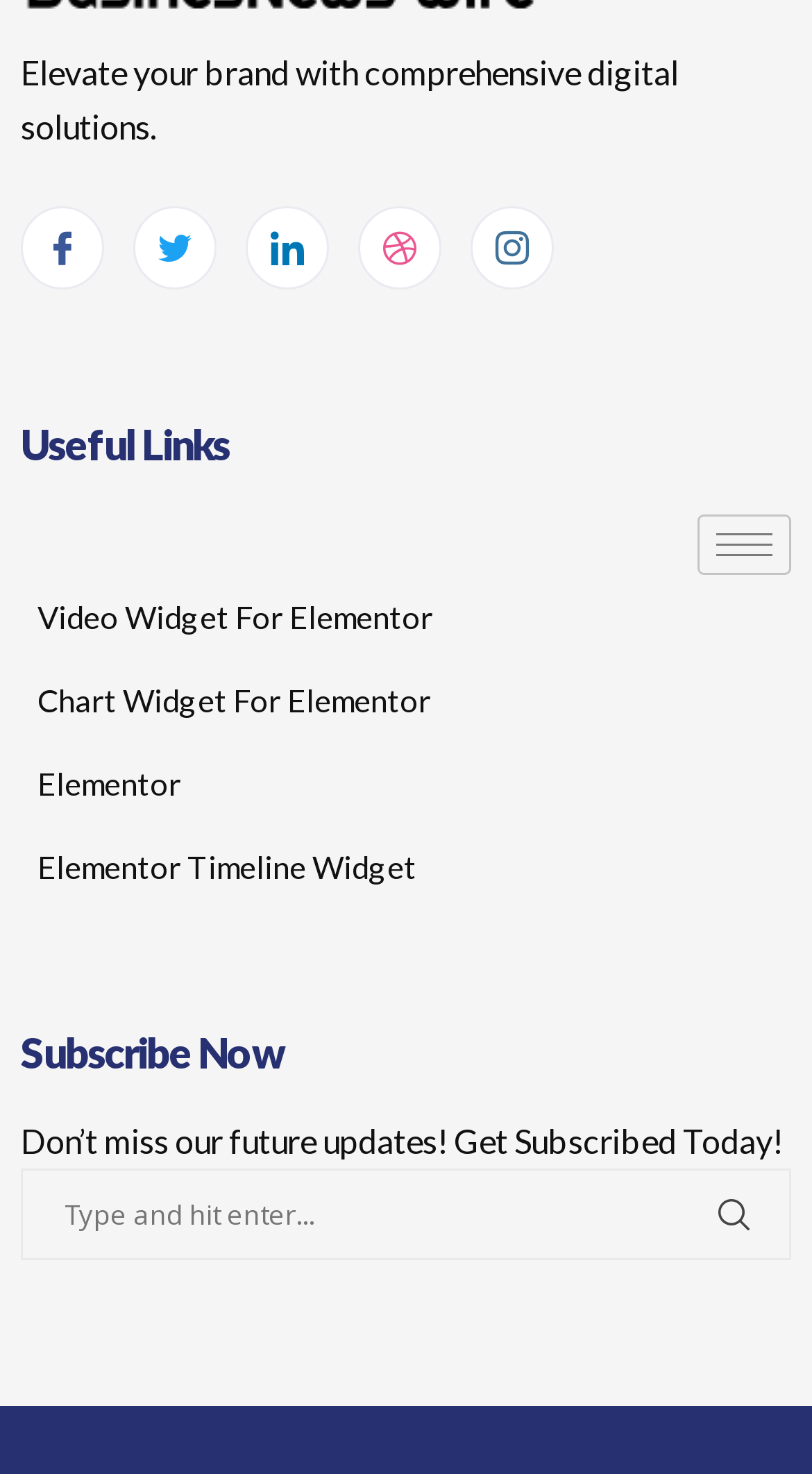Locate the bounding box coordinates of the clickable element to fulfill the following instruction: "Click on Twitter". Provide the coordinates as four float numbers between 0 and 1 in the format [left, top, right, bottom].

[0.164, 0.14, 0.267, 0.197]